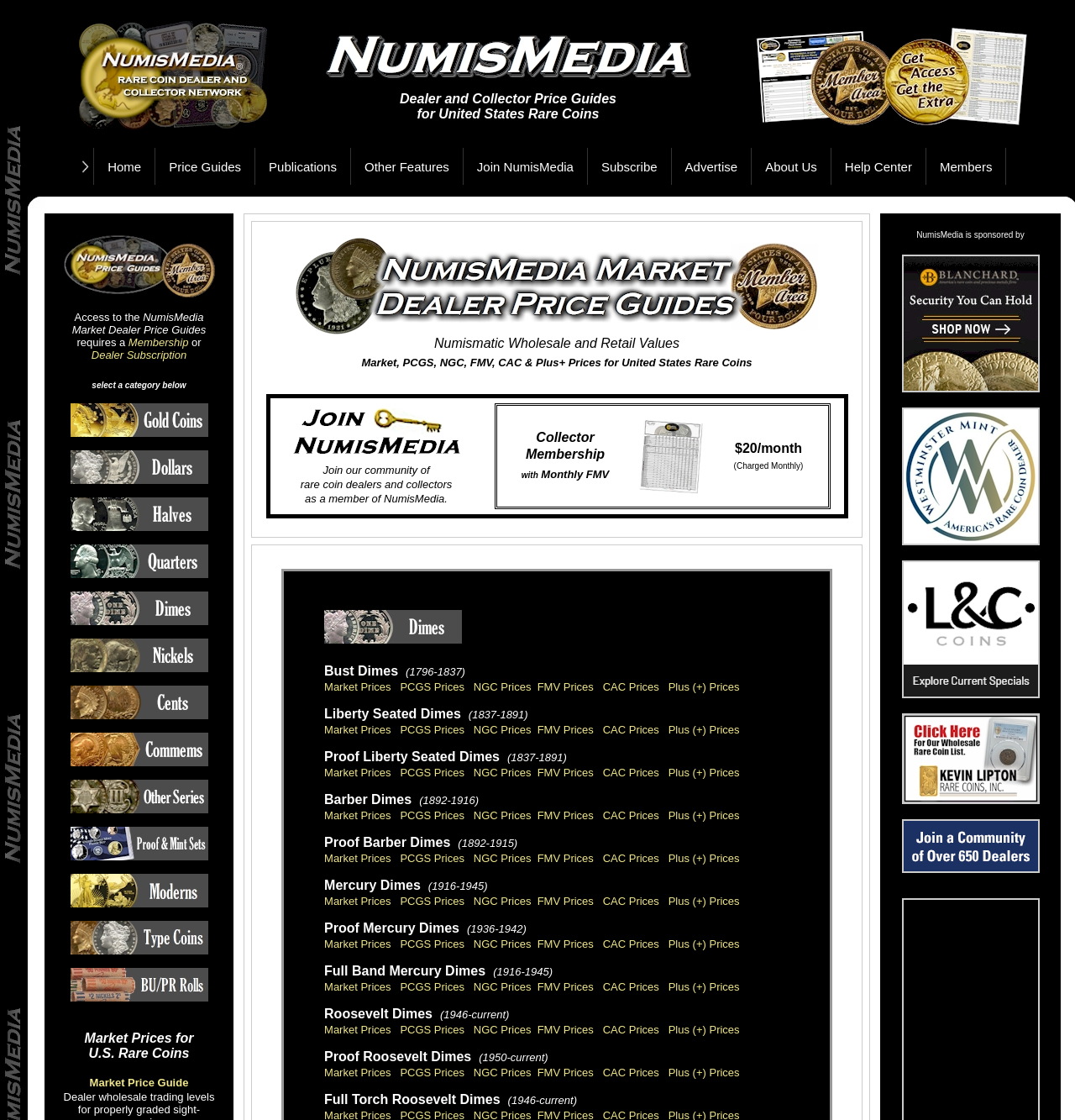Please identify the bounding box coordinates of the area that needs to be clicked to fulfill the following instruction: "Learn about Other Features."

[0.327, 0.132, 0.43, 0.166]